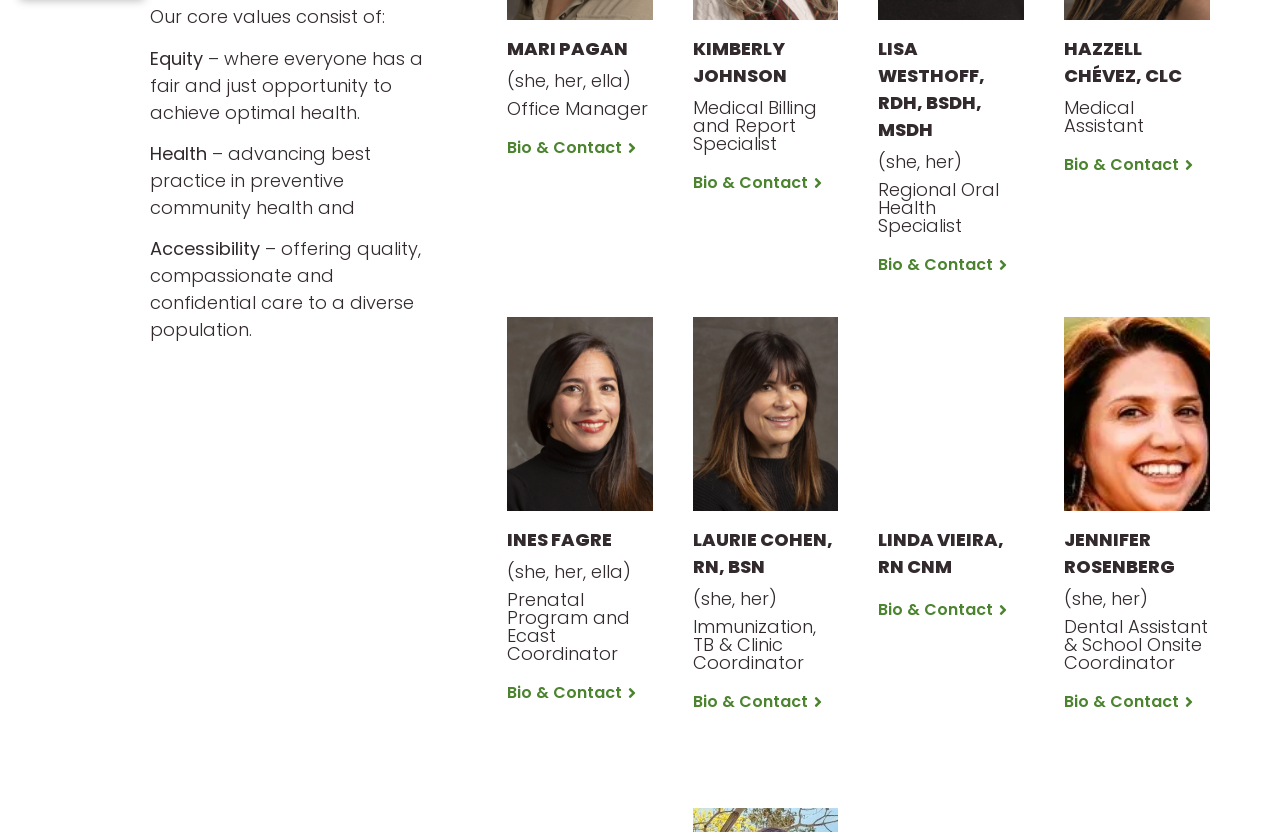What is common among the staff members listed on this webpage?
Make sure to answer the question with a detailed and comprehensive explanation.

Each of the staff members listed on this webpage has a link to their bio and contact information, indicating that they all have a bio and contact page available.